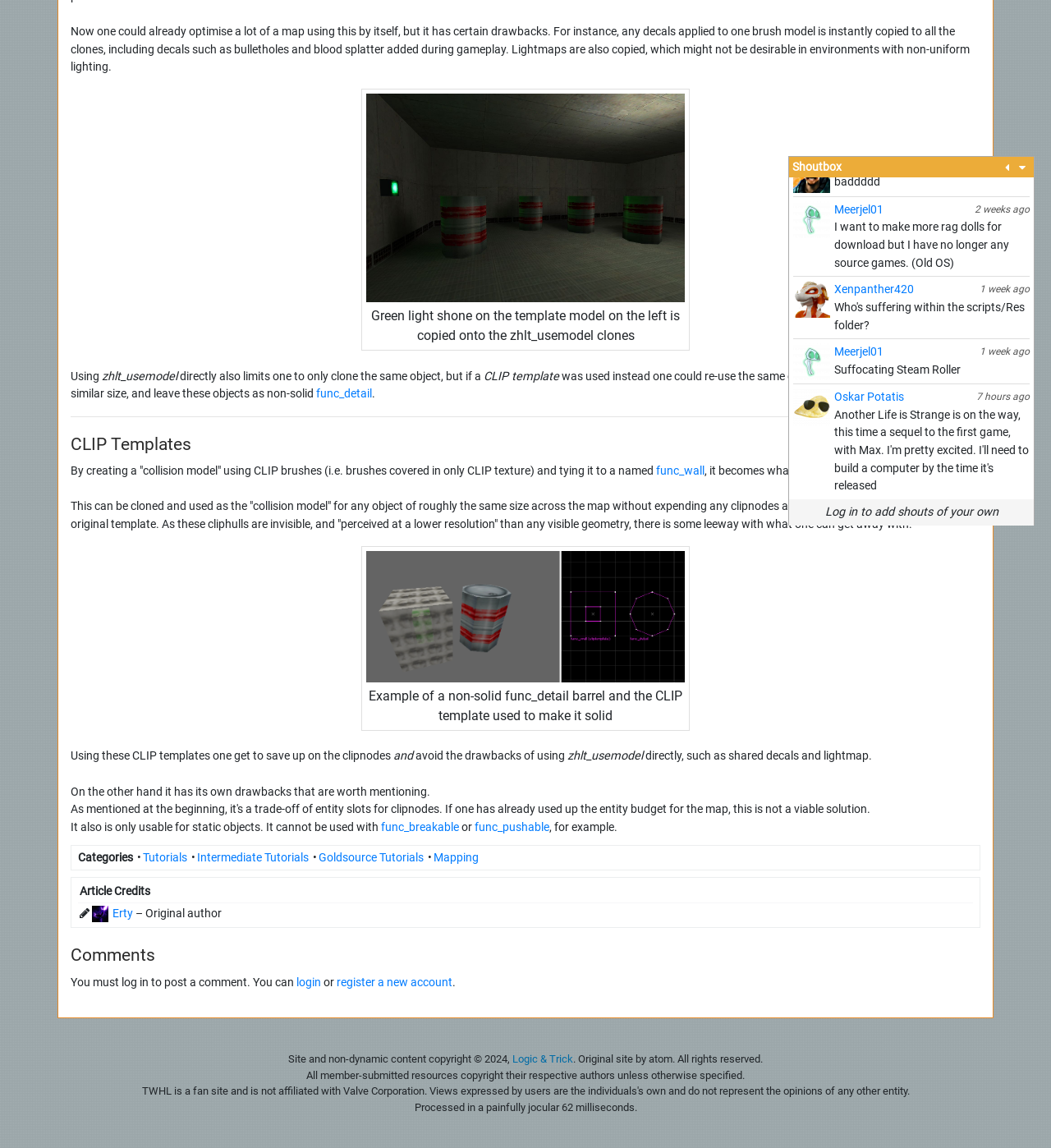Identify the bounding box coordinates for the UI element that matches this description: "WandsworthSW18.com".

None